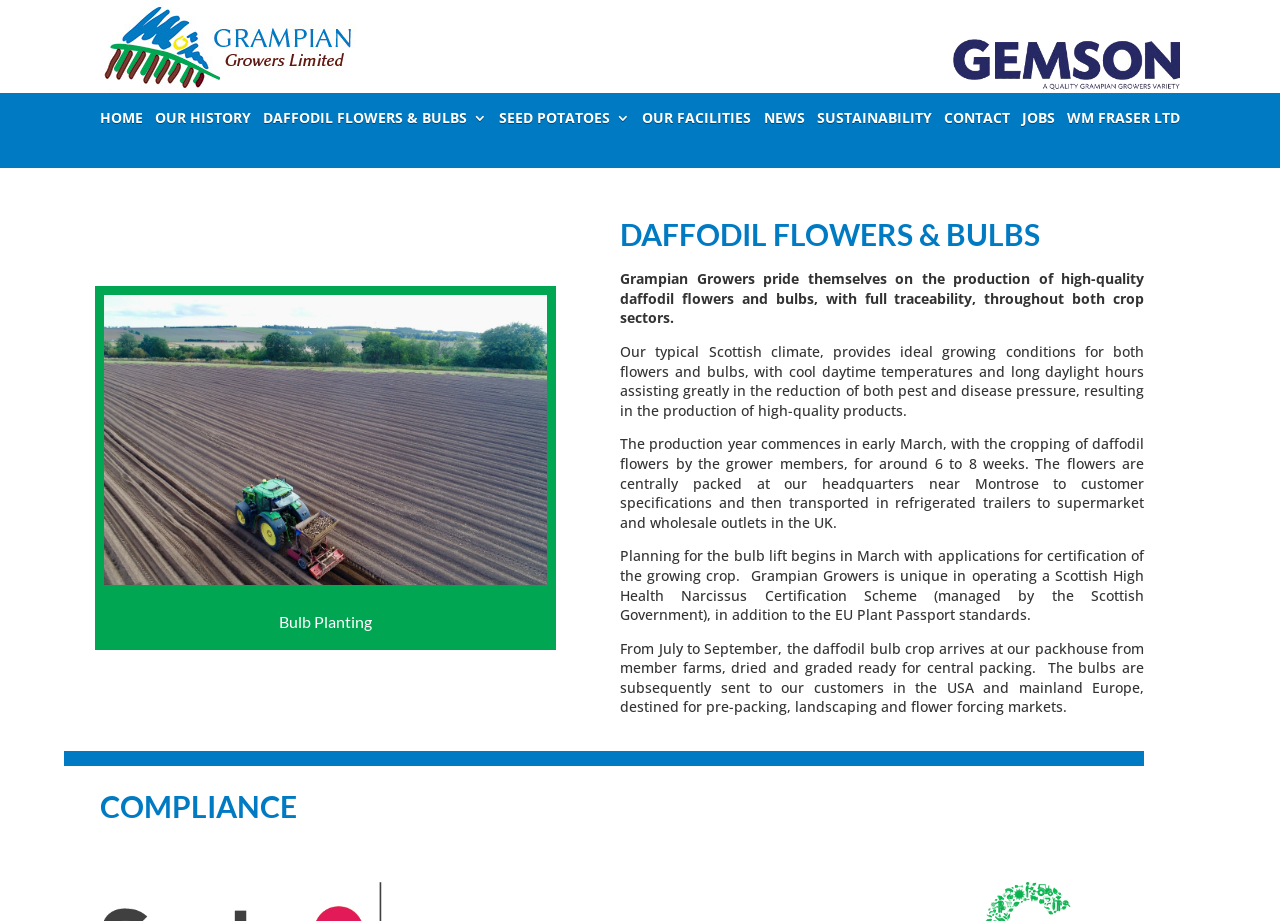What is the certification scheme used by Grampian Growers?
Refer to the image and give a detailed answer to the question.

The certification scheme used by Grampian Growers is obtained from the static text element that describes the planning process for the bulb lift, which mentions the Scottish High Health Narcissus Certification Scheme.